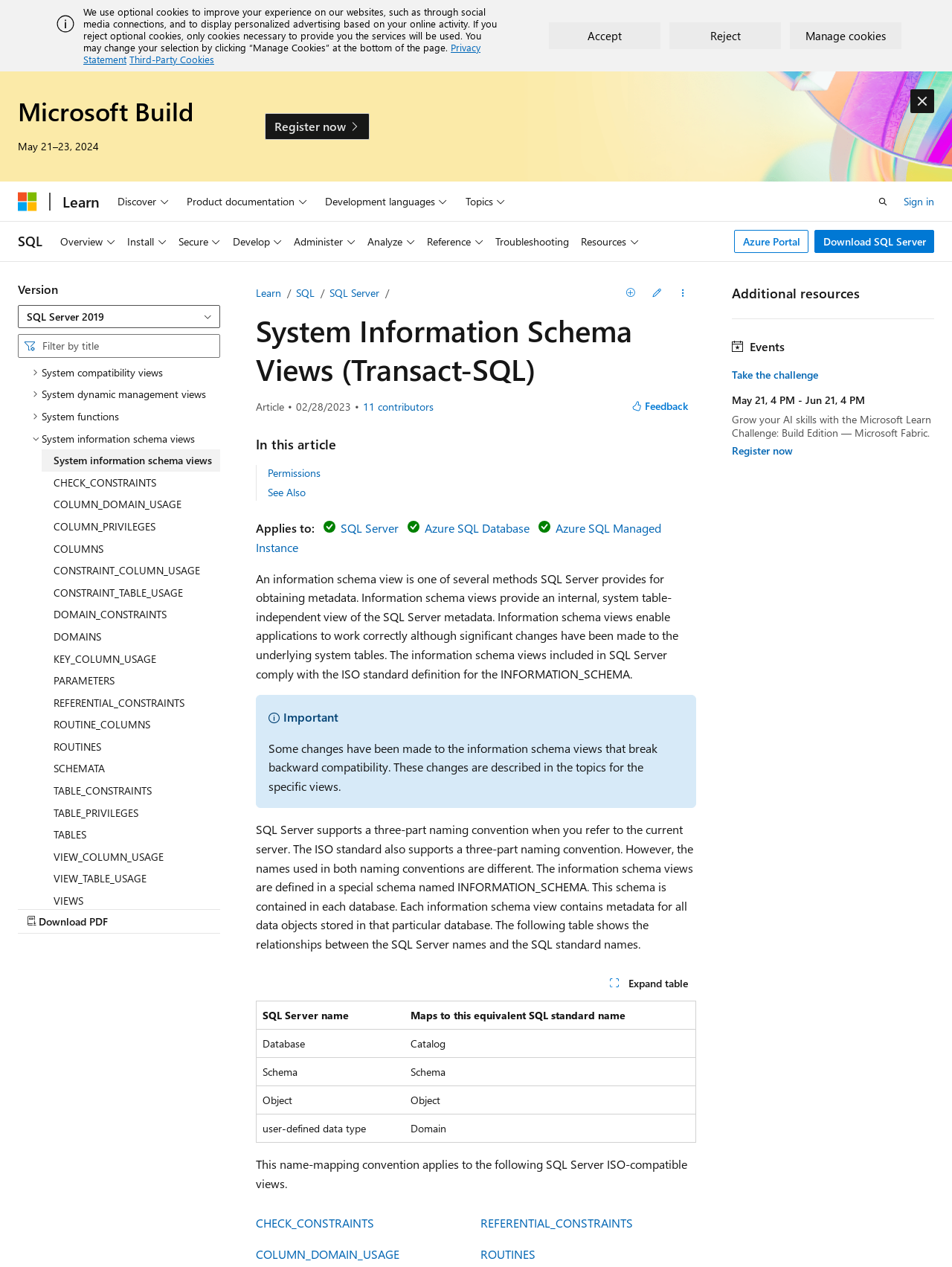Identify the bounding box coordinates for the UI element mentioned here: "www.aboutcookies.org". Provide the coordinates as four float values between 0 and 1, i.e., [left, top, right, bottom].

None